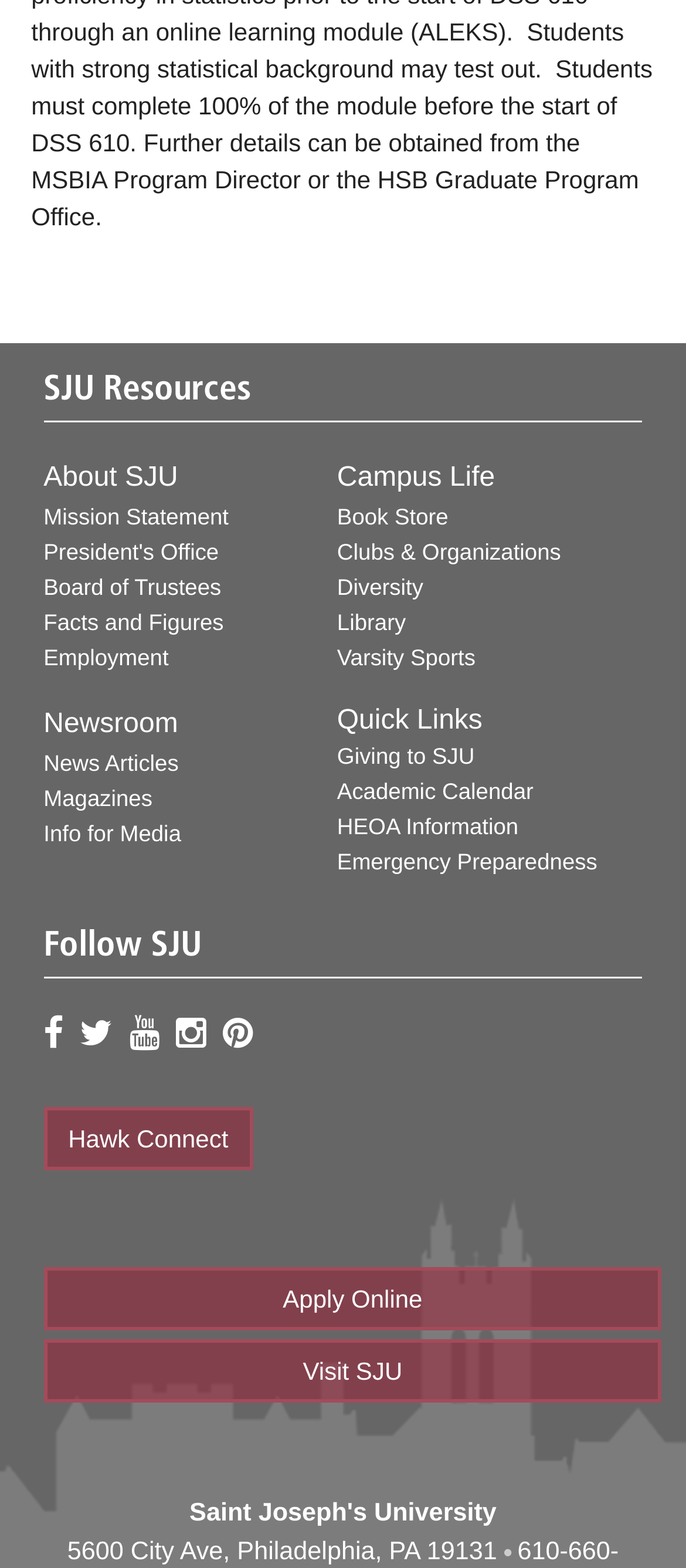Find and specify the bounding box coordinates that correspond to the clickable region for the instruction: "Visit the Book Store".

[0.491, 0.321, 0.654, 0.338]